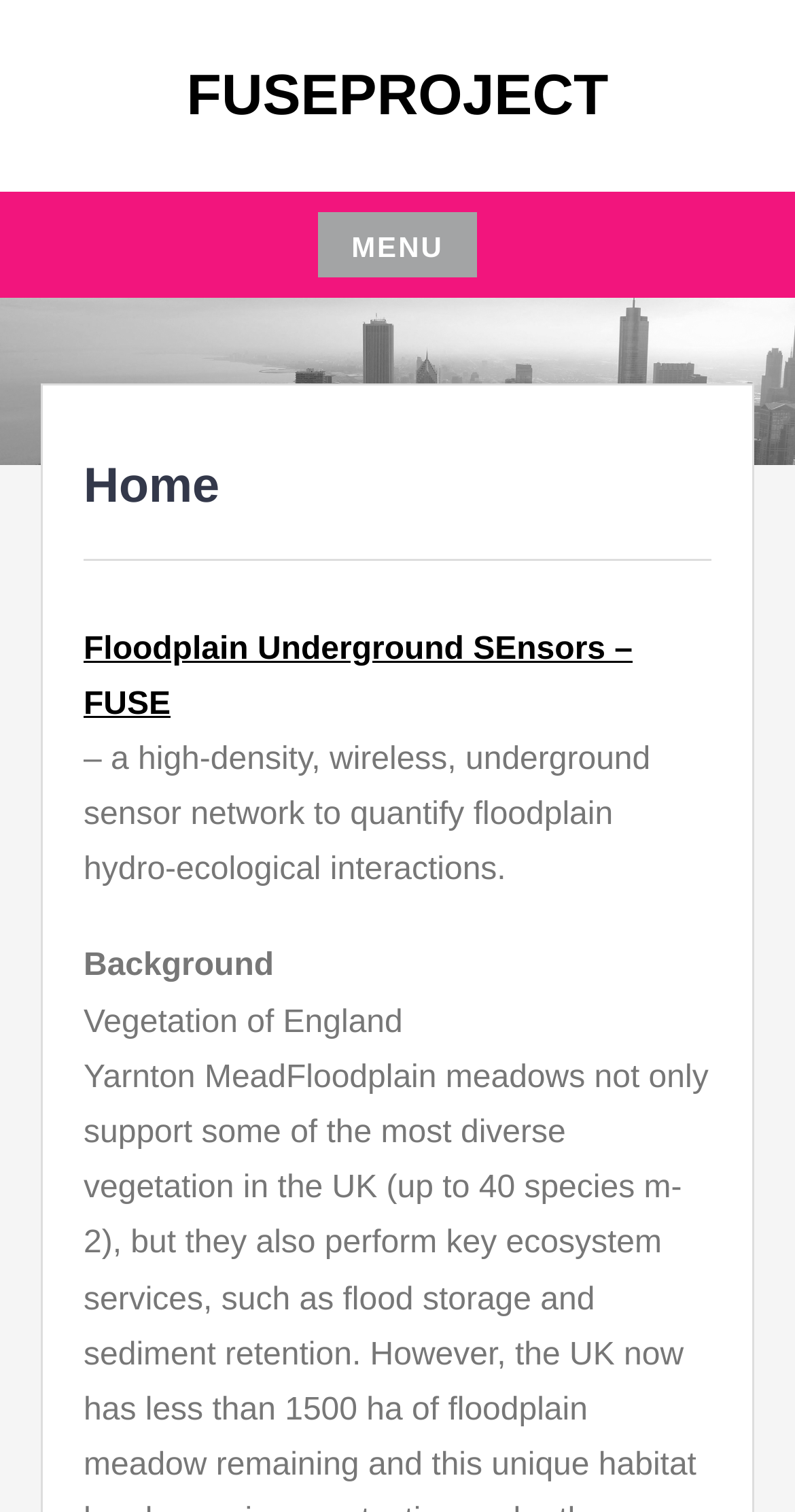Create an elaborate caption for the webpage.

The webpage is titled "Fuseproject" and has a prominent link with the same text at the top center of the page. To the right of this link is a button labeled "MENU" that is not currently expanded. Below these elements, on the top left, is a link to "Skip to content".

The main content of the page is divided into sections. At the top, there is a header section with a heading that reads "Home". Below this, there is a link to "Floodplain Underground SEnsors – FUSE", which is a project description. This is followed by a paragraph of text that explains the project in more detail, describing it as a high-density, wireless, underground sensor network to quantify floodplain hydro-ecological interactions.

Further down, there are two sections labeled "Background" and "Vegetation of England", which appear to be subheadings or categories. The layout of the page is clean, with a clear hierarchy of elements and ample whitespace to separate the different sections.